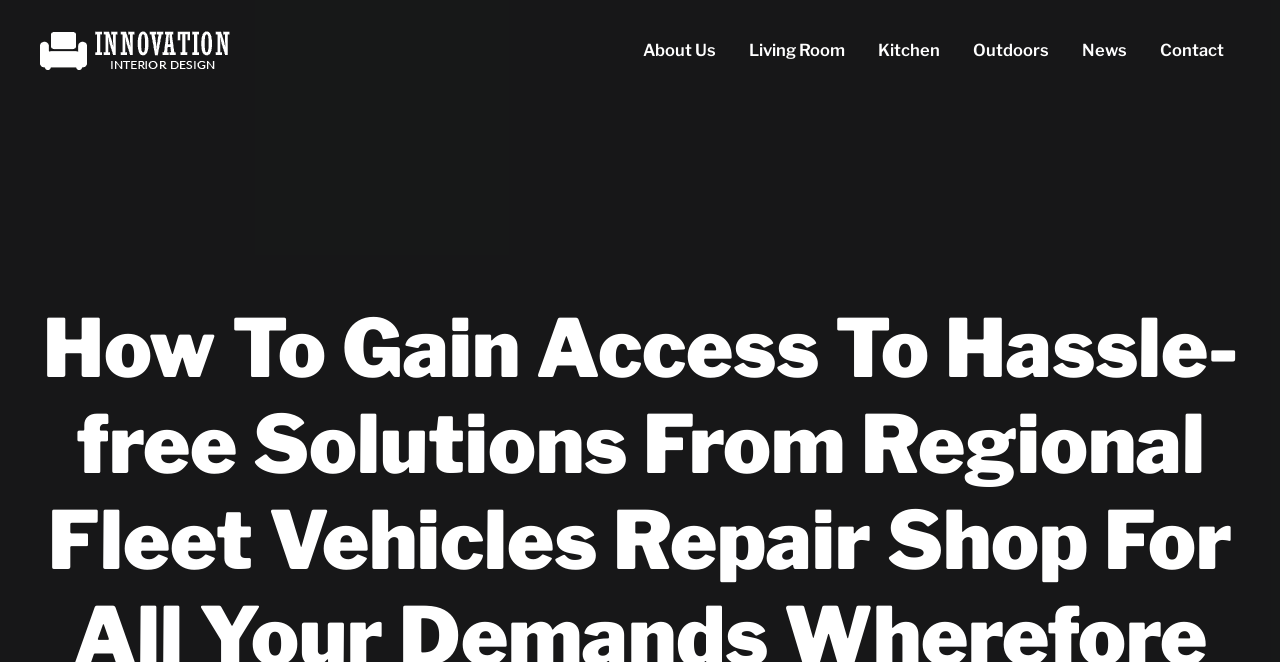What is the first navigation link?
Answer the question with a single word or phrase, referring to the image.

About Us